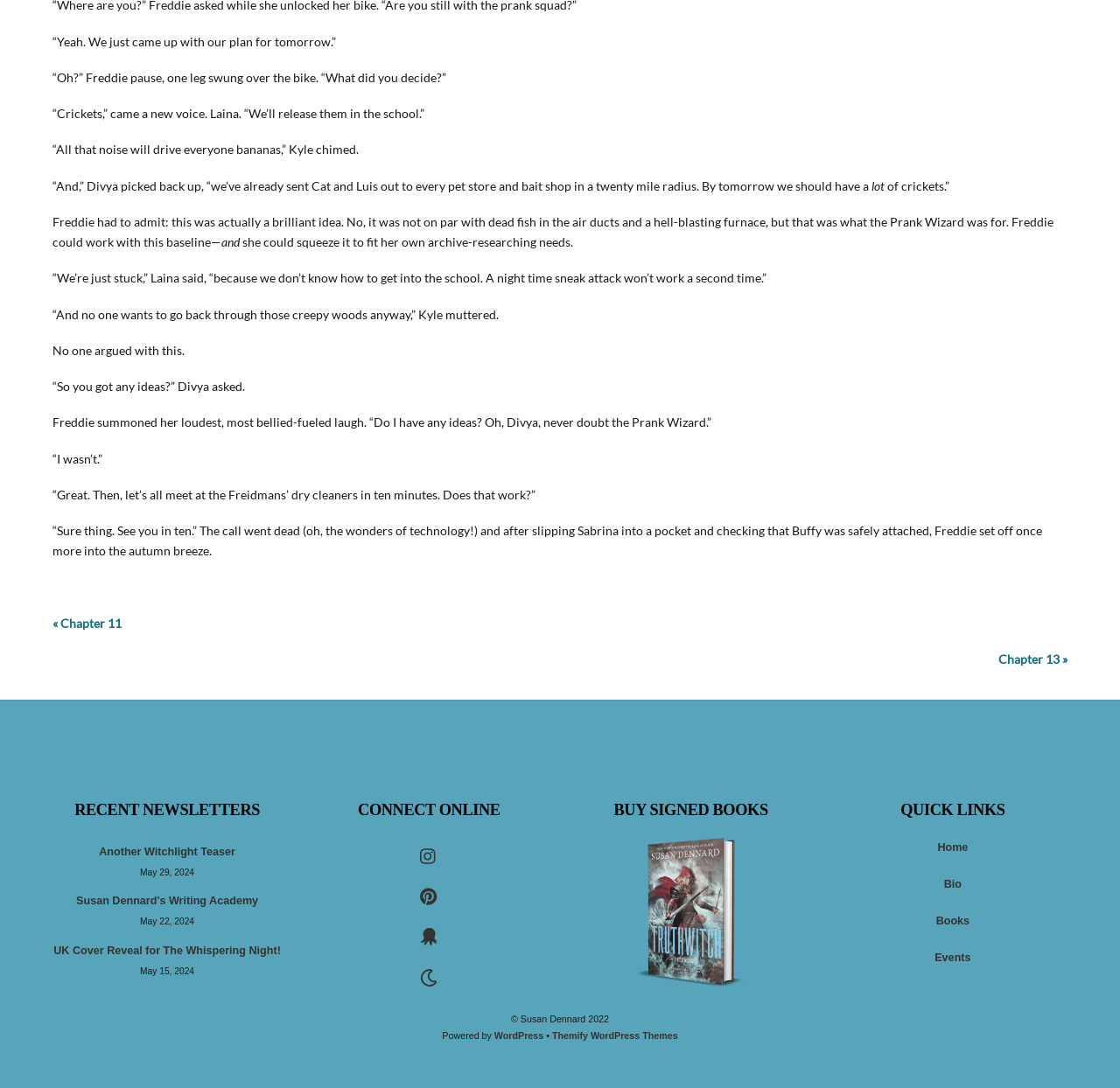Give a one-word or one-phrase response to the question: 
What is the purpose of the 'Prank Wizard'?

to come up with prank ideas